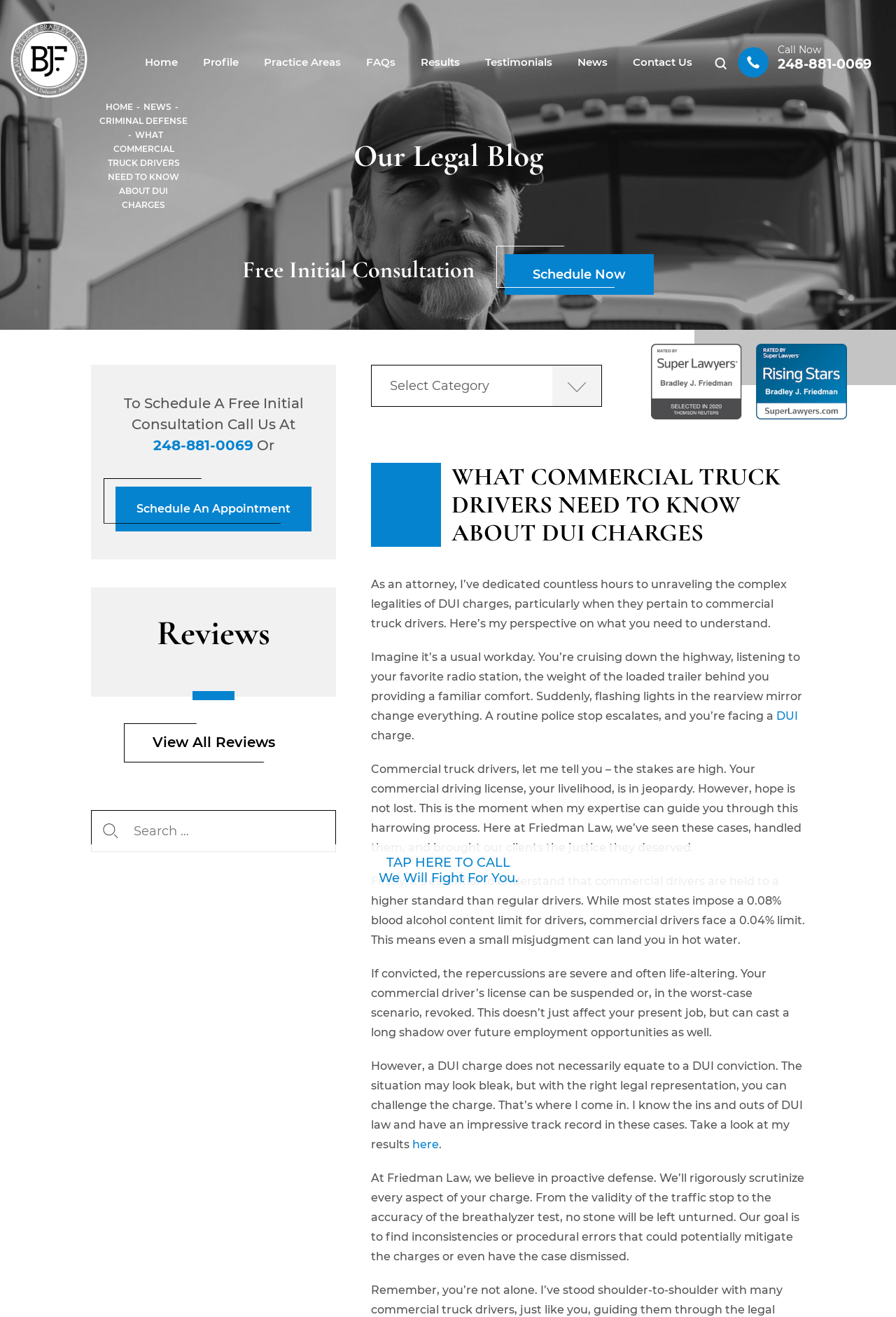Please provide a comprehensive response to the question below by analyzing the image: 
What is the purpose of the search box?

I found the search box by looking at the element with the text content 'Search for:' and the button next to it with the text content 'Search'. The purpose of the search box is to search for something, likely related to the law office or its services.